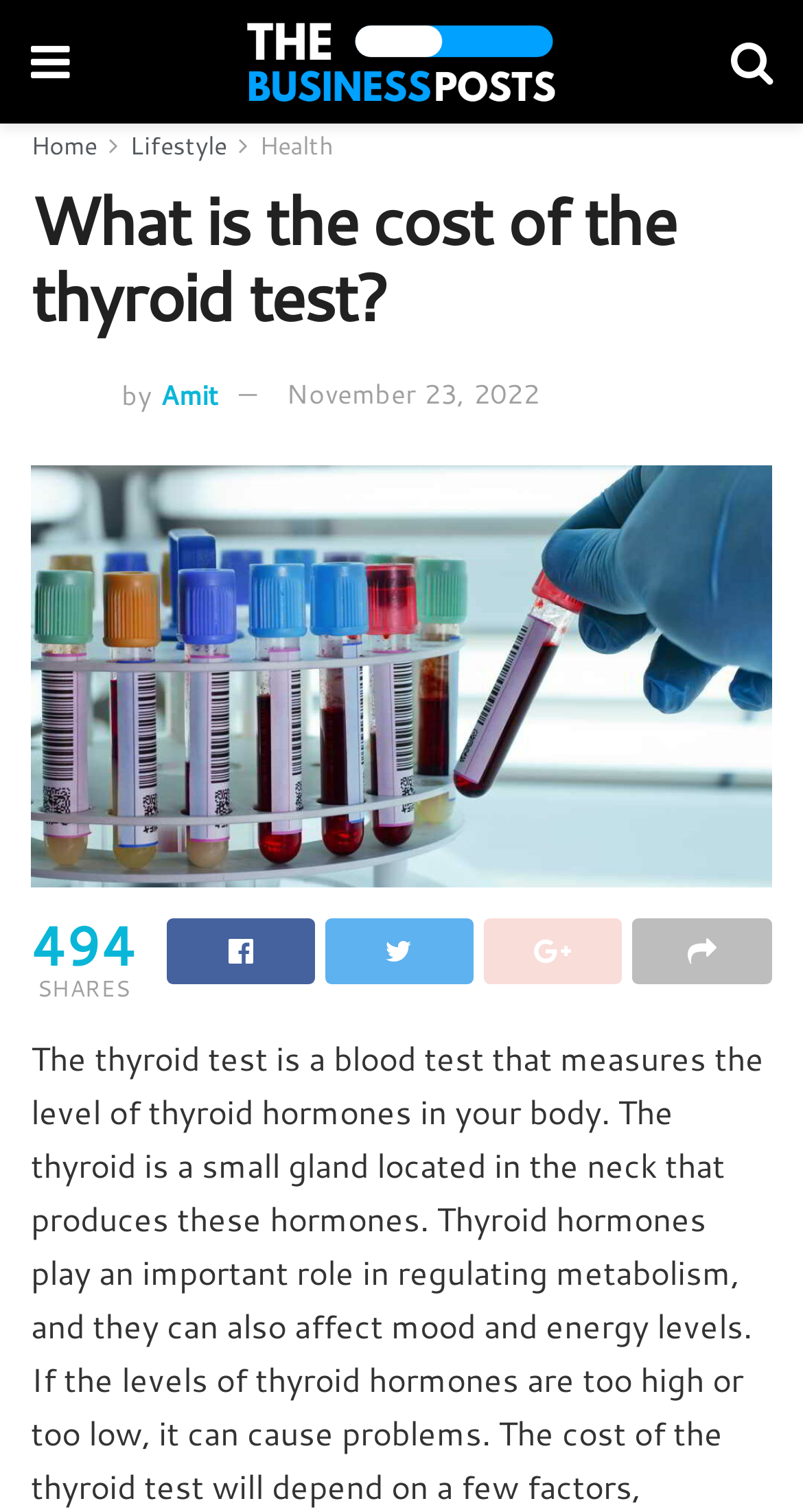Can you pinpoint the bounding box coordinates for the clickable element required for this instruction: "read Pelay Complete Review and Analysis"? The coordinates should be four float numbers between 0 and 1, i.e., [left, top, right, bottom].

None